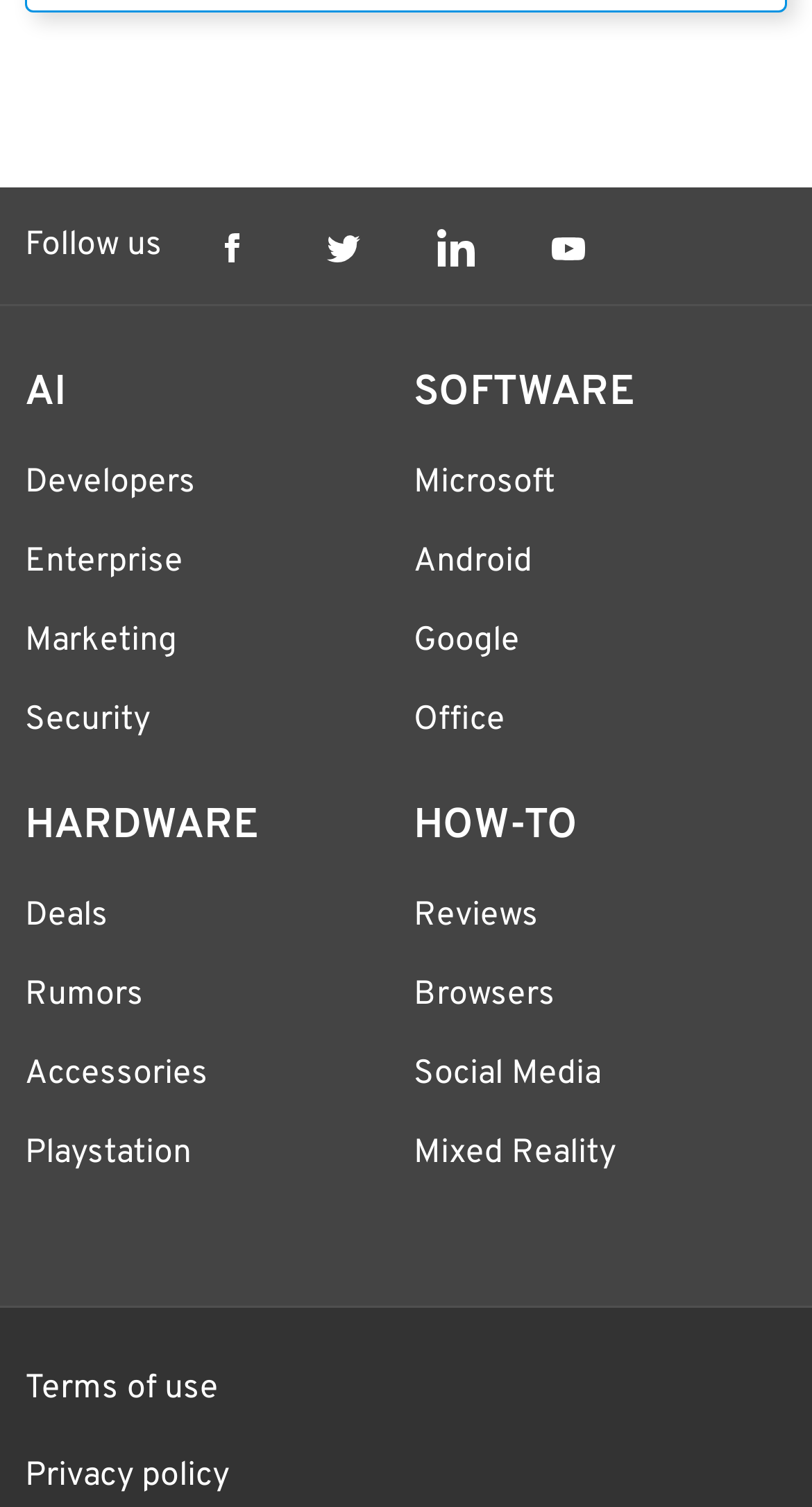What is the last link in the bottom section?
Please answer the question with as much detail and depth as you can.

The last link in the bottom section is 'Reflector Media Logo', which is indicated by the link element with the text 'Reflector Media Logo' and bounding box coordinates [0.547, 0.958, 0.969, 0.999].